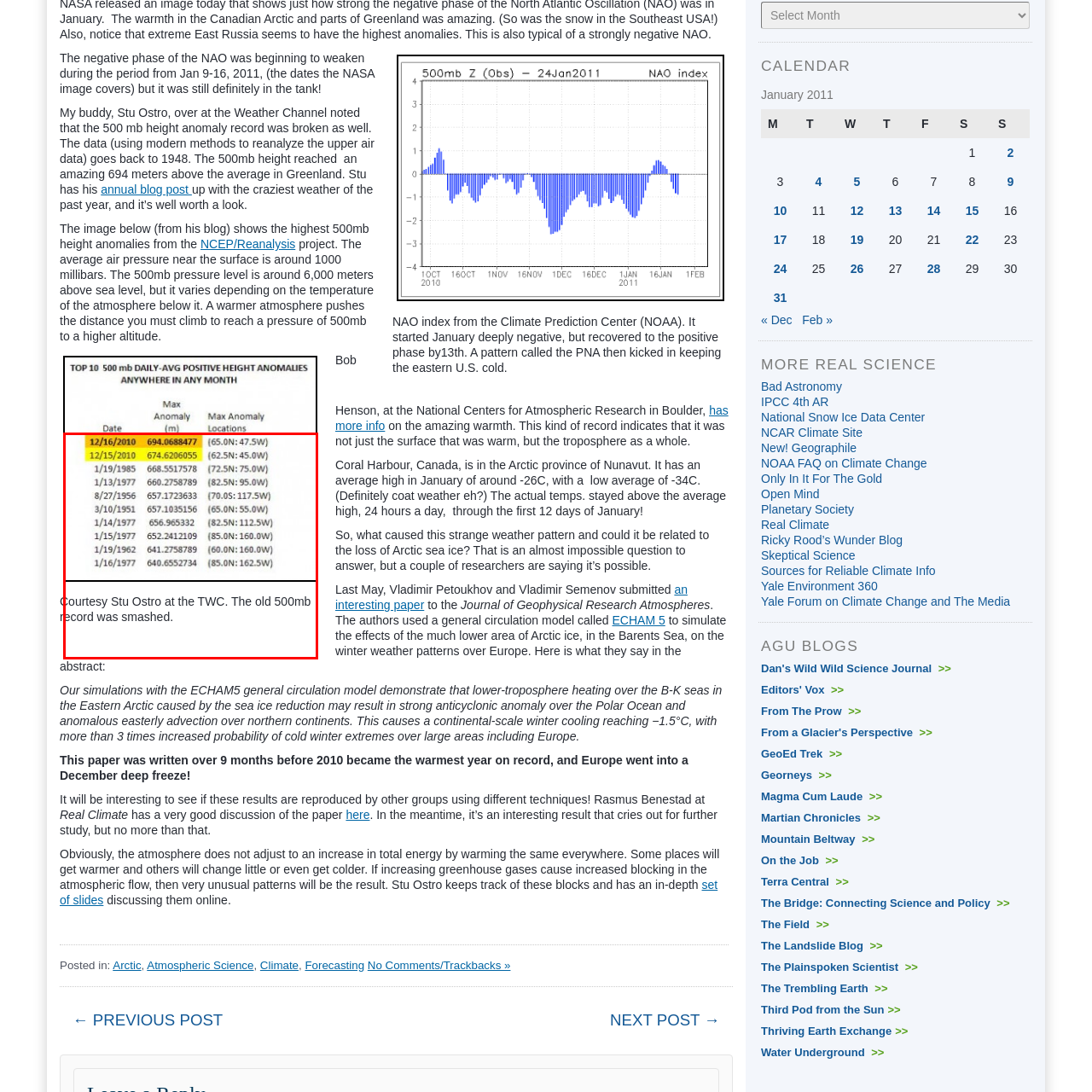Look at the region marked by the red box and describe it extensively.

The image showcases data from an atmospheric record, highlighting significant 500mb height anomalies over time. The table features critical measurements taken on various dates, with the most notable entry from December 16, 2010, marking an extraordinary height of 694.068847 meters. This breakthrough surpasses the previous record of 674.620650 meters noted on December 15, 2010. The data includes geographic coordinates alongside the recorded heights, emphasizing the relationship between atmospheric conditions and location. The image is credited to Stu Ostro at The Weather Channel (TWC), indicating the importance of these findings in understanding extreme weather patterns.